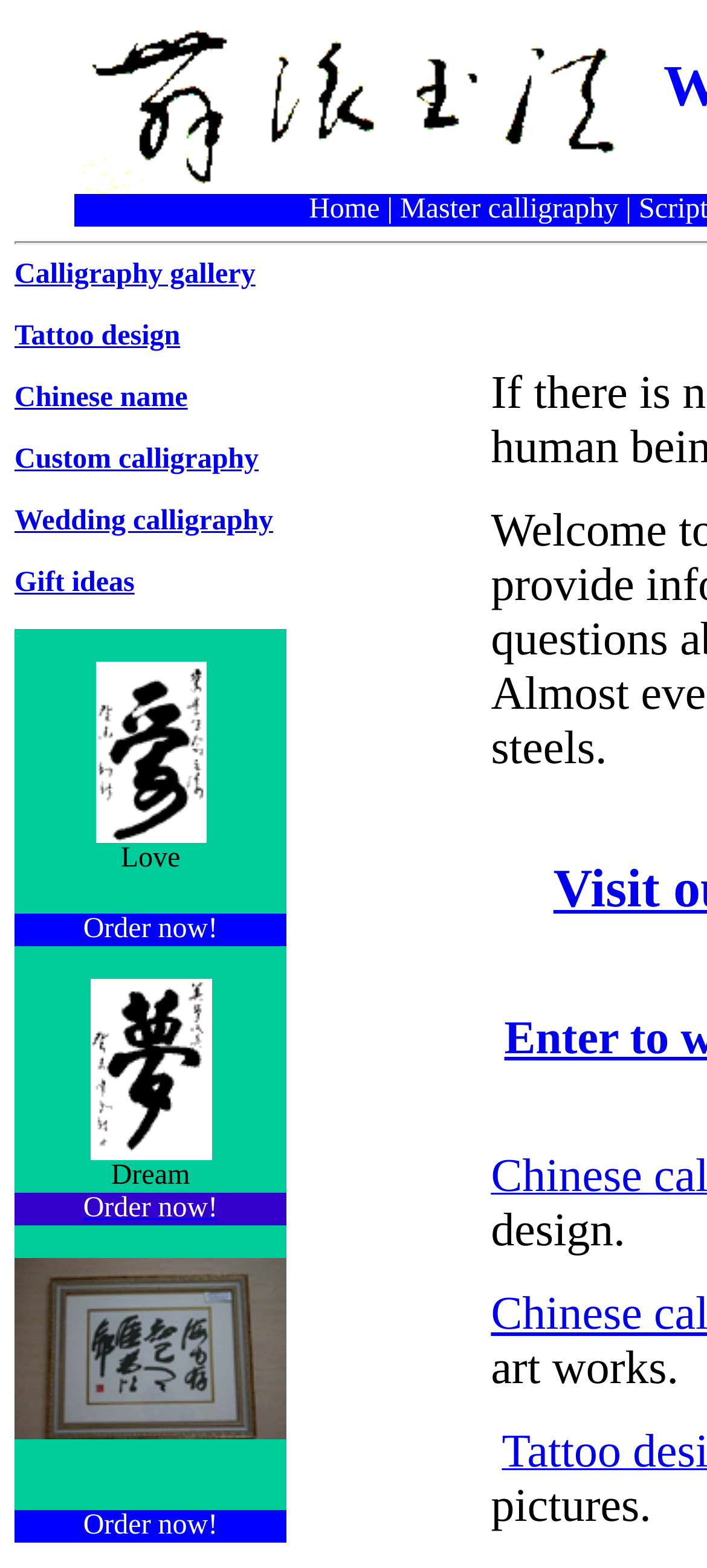Find the bounding box coordinates for the element that must be clicked to complete the instruction: "View player stats for Lardie Tulloch". The coordinates should be four float numbers between 0 and 1, indicated as [left, top, right, bottom].

None